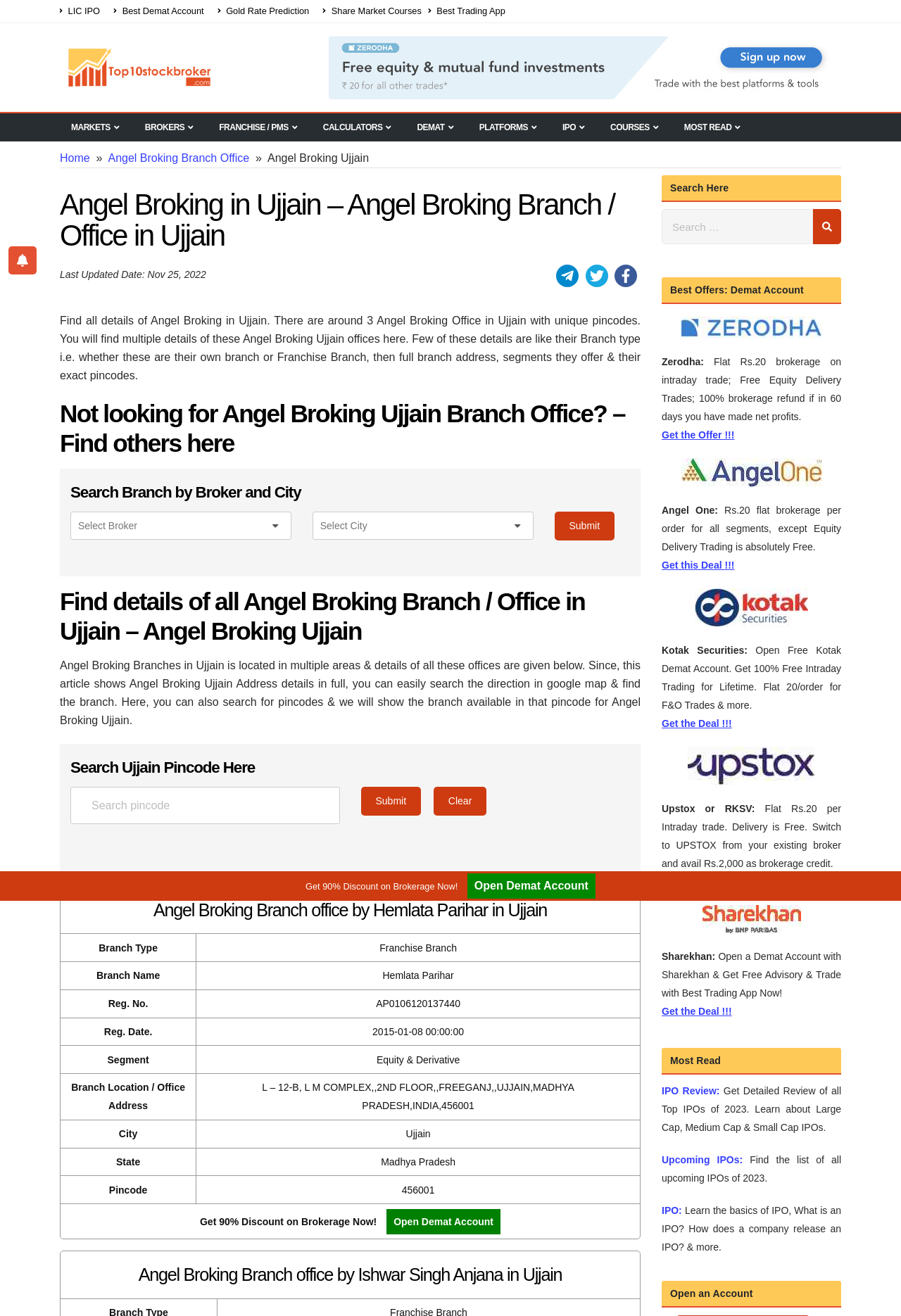Find the coordinates for the bounding box of the element with this description: "Get the Deal !!!".

[0.734, 0.666, 0.812, 0.675]